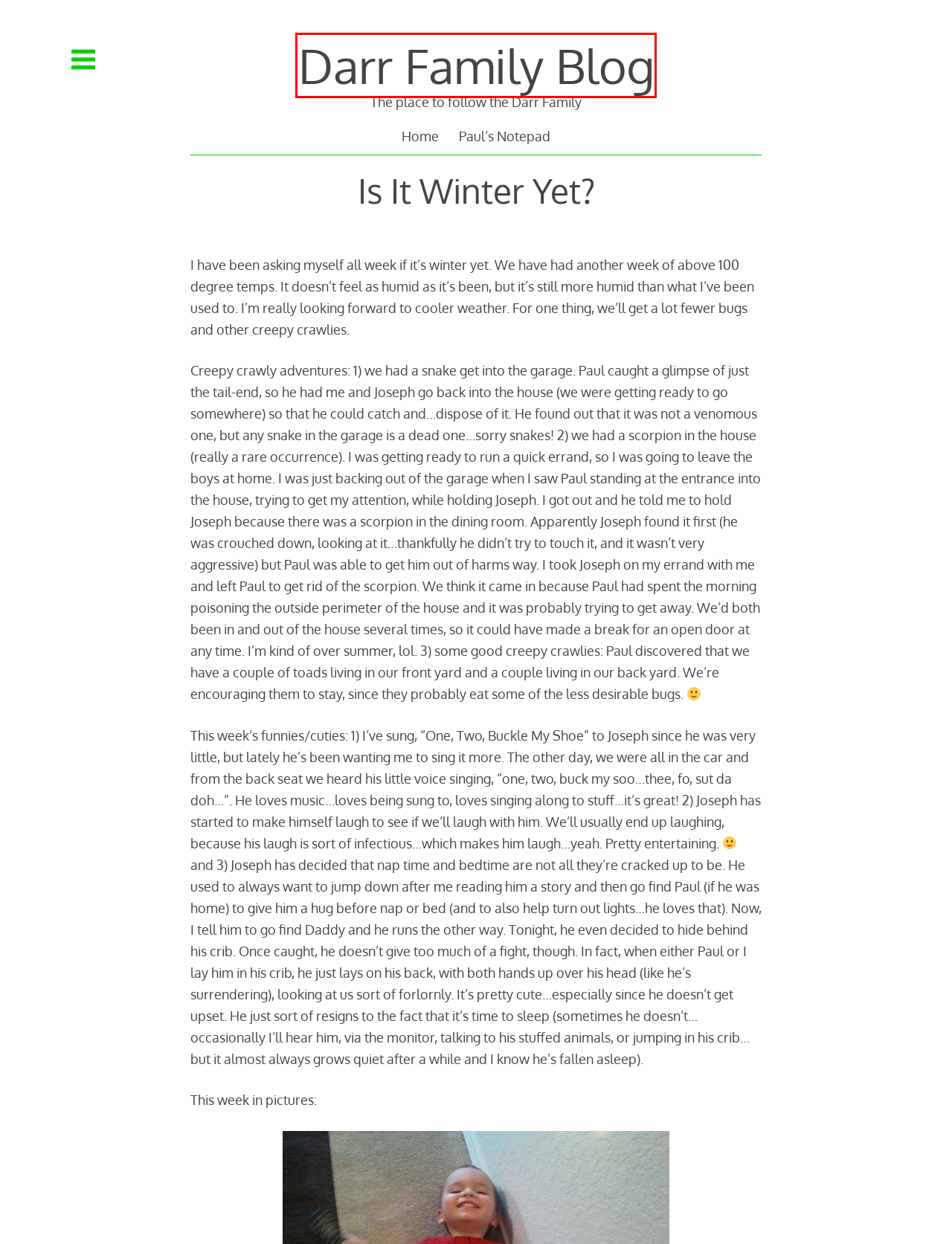Look at the screenshot of a webpage that includes a red bounding box around a UI element. Select the most appropriate webpage description that matches the page seen after clicking the highlighted element. Here are the candidates:
A. February 2019 – Darr Family Blog
B. August 2015 – Darr Family Blog
C. June 2021 – Darr Family Blog
D. Darr Family Blog – The place to follow the Darr Family
E. May 2020 – Darr Family Blog
F. Paul's Notepad – Tech Geek, Political Geek, and Gaming Geek
G. Comments for Darr Family Blog
H. February 2011 – Darr Family Blog

D